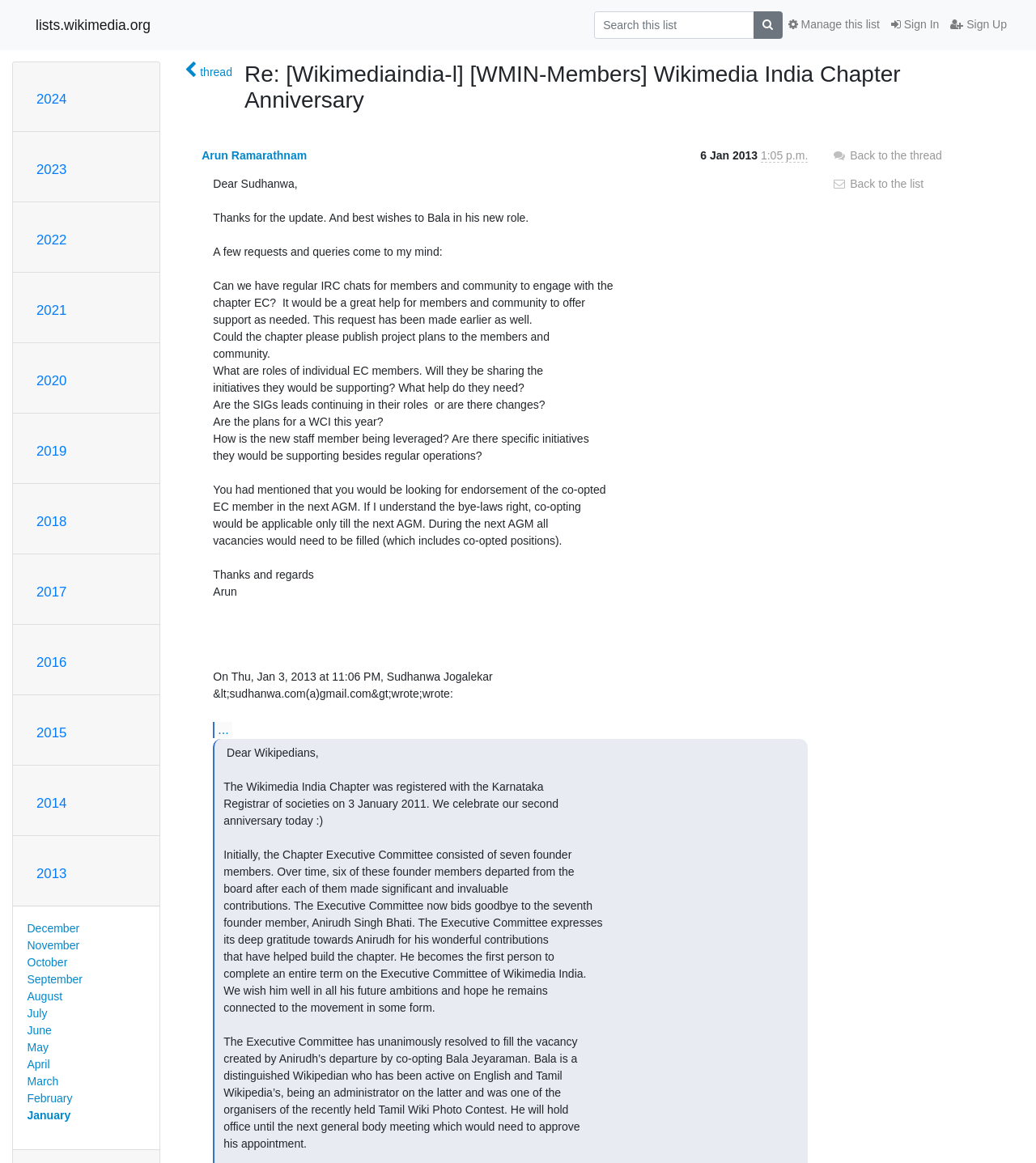Determine the bounding box coordinates of the clickable region to execute the instruction: "View thread". The coordinates should be four float numbers between 0 and 1, denoted as [left, top, right, bottom].

[0.178, 0.054, 0.224, 0.069]